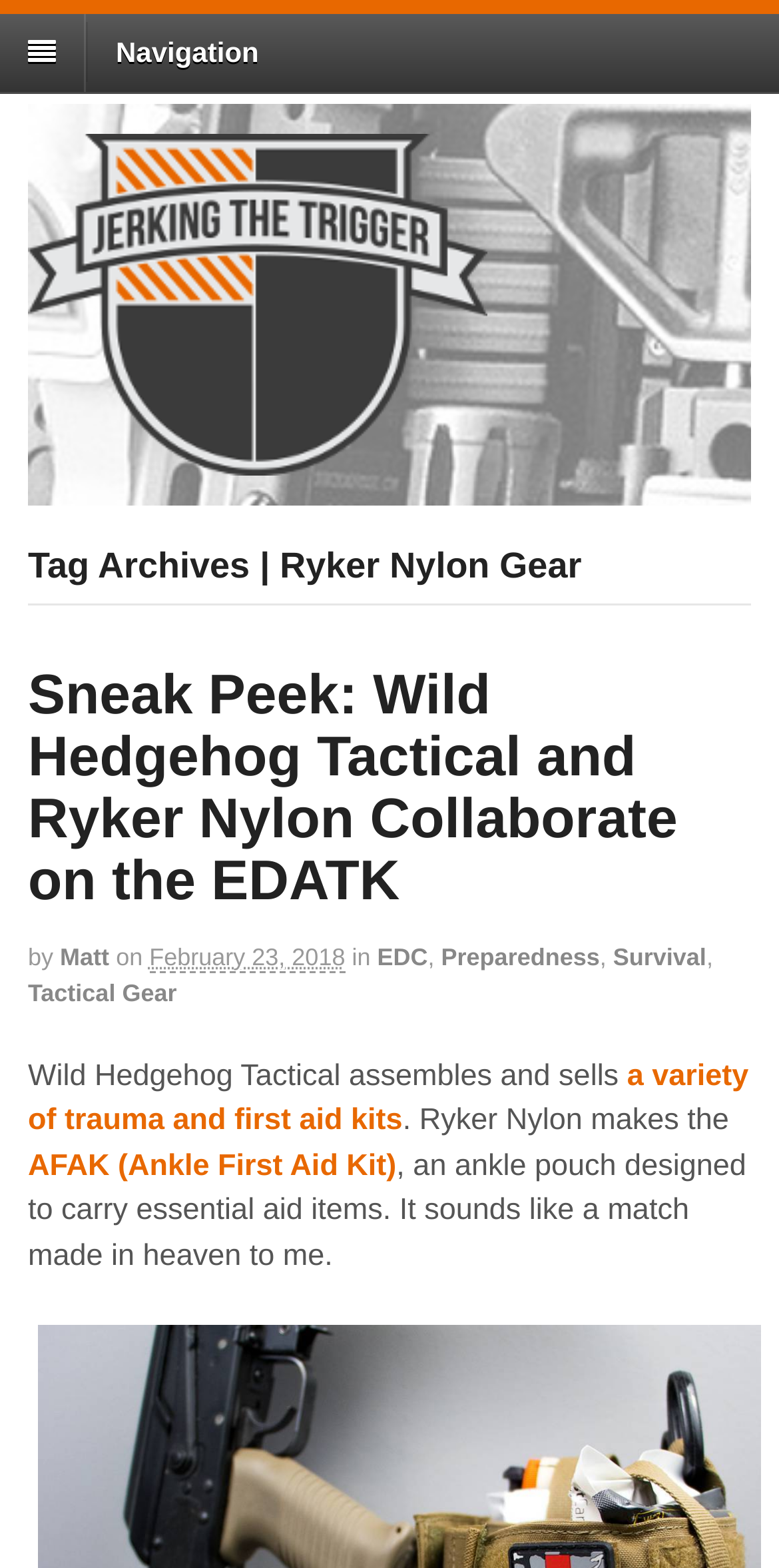Extract the primary headline from the webpage and present its text.

Tag Archives | Ryker Nylon Gear